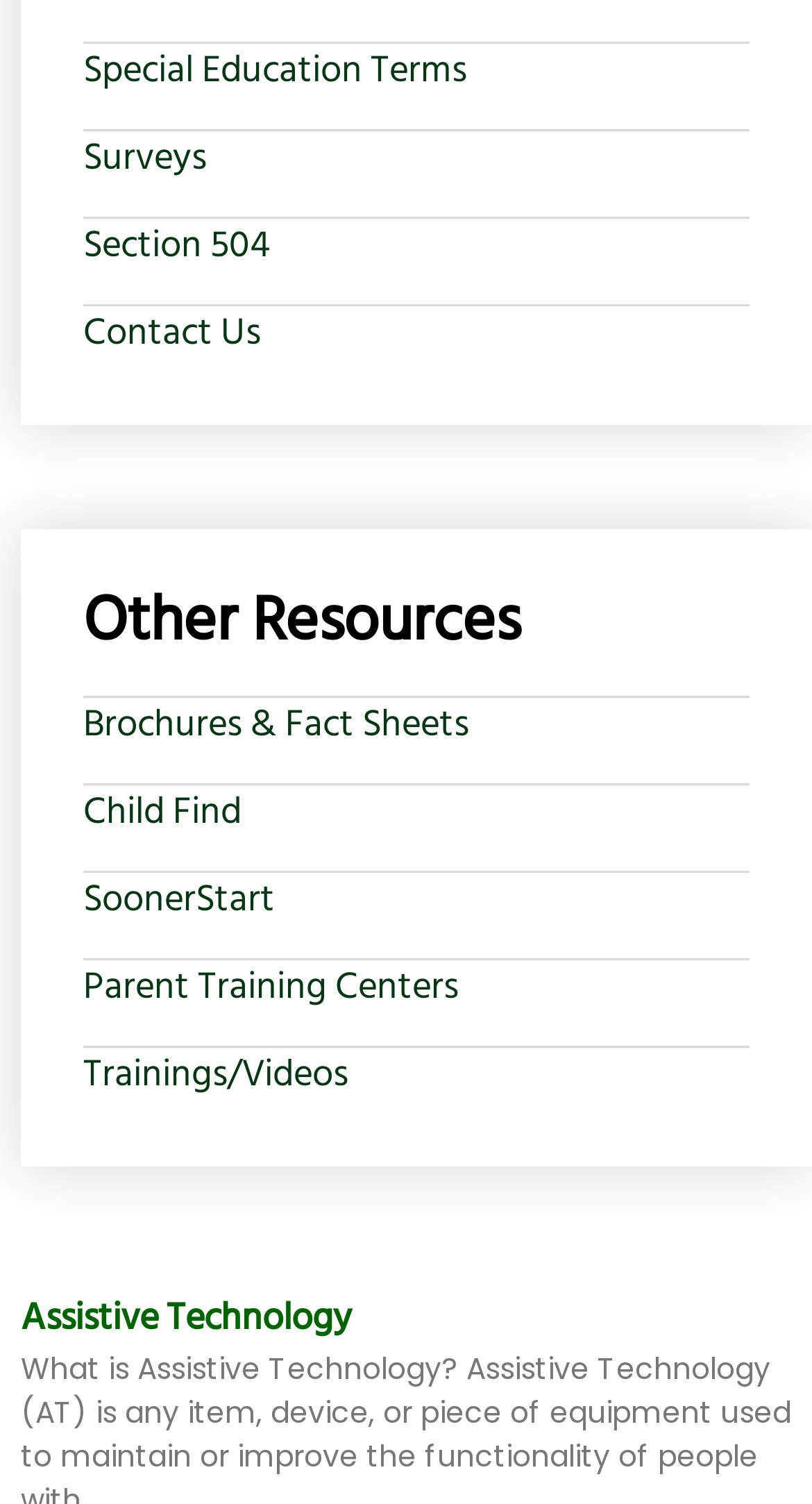Is there a section about Assistive Technology on this webpage?
Provide a well-explained and detailed answer to the question.

I searched the webpage and found a heading element that says Assistive Technology, which indicates that there is a section about Assistive Technology on this webpage.